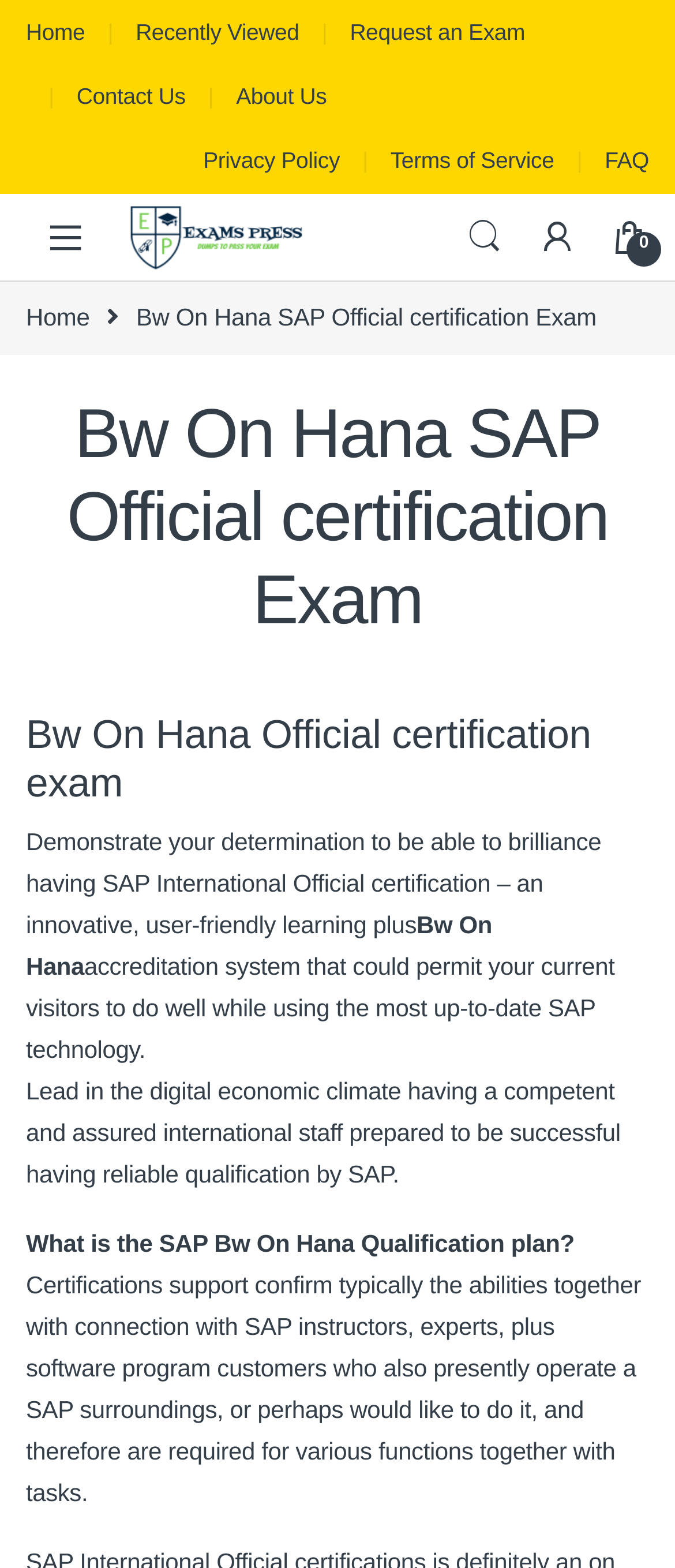From the webpage screenshot, predict the bounding box of the UI element that matches this description: "Recently Viewed".

[0.201, 0.0, 0.443, 0.041]